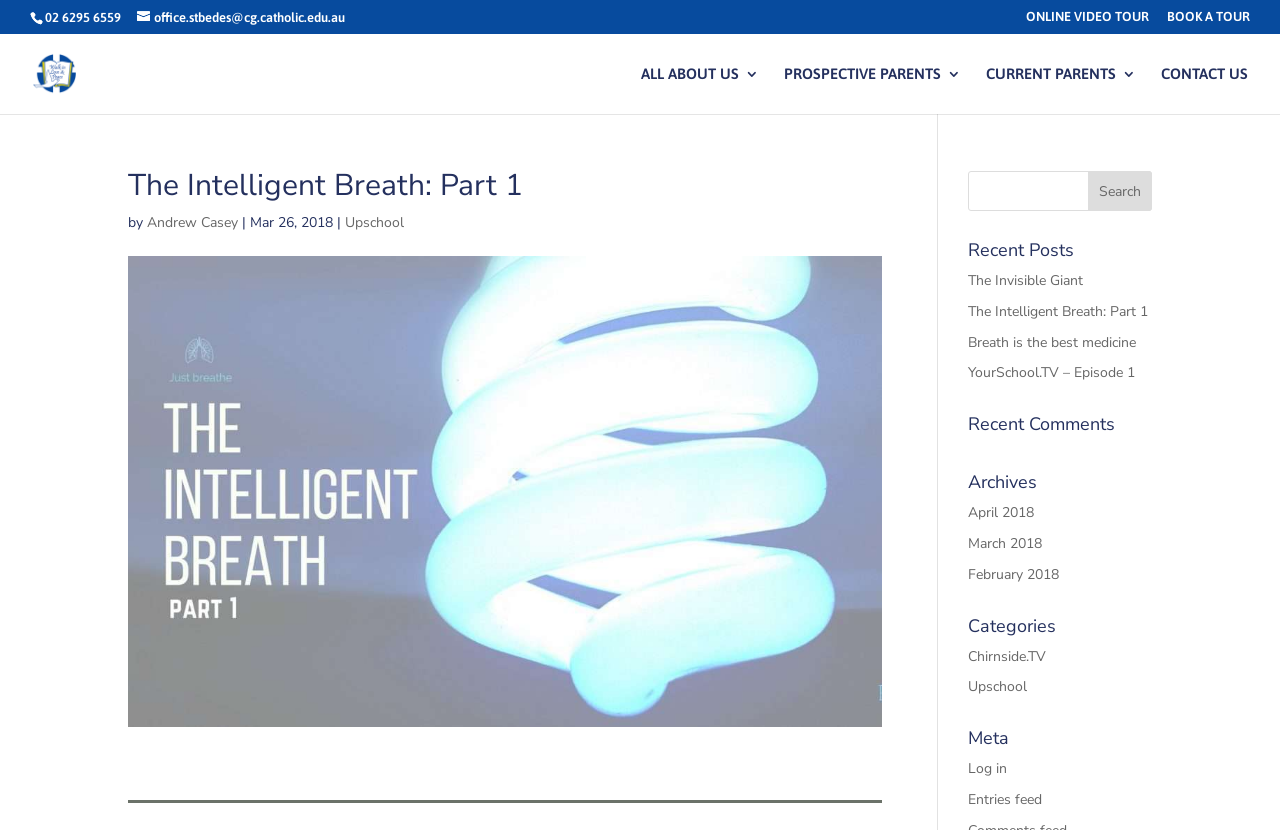Using the image as a reference, answer the following question in as much detail as possible:
What is the purpose of the textbox in the search section?

I found the textbox element with the bounding box coordinates [0.756, 0.206, 0.9, 0.254] which is part of the search section, and it is likely used to input search queries.